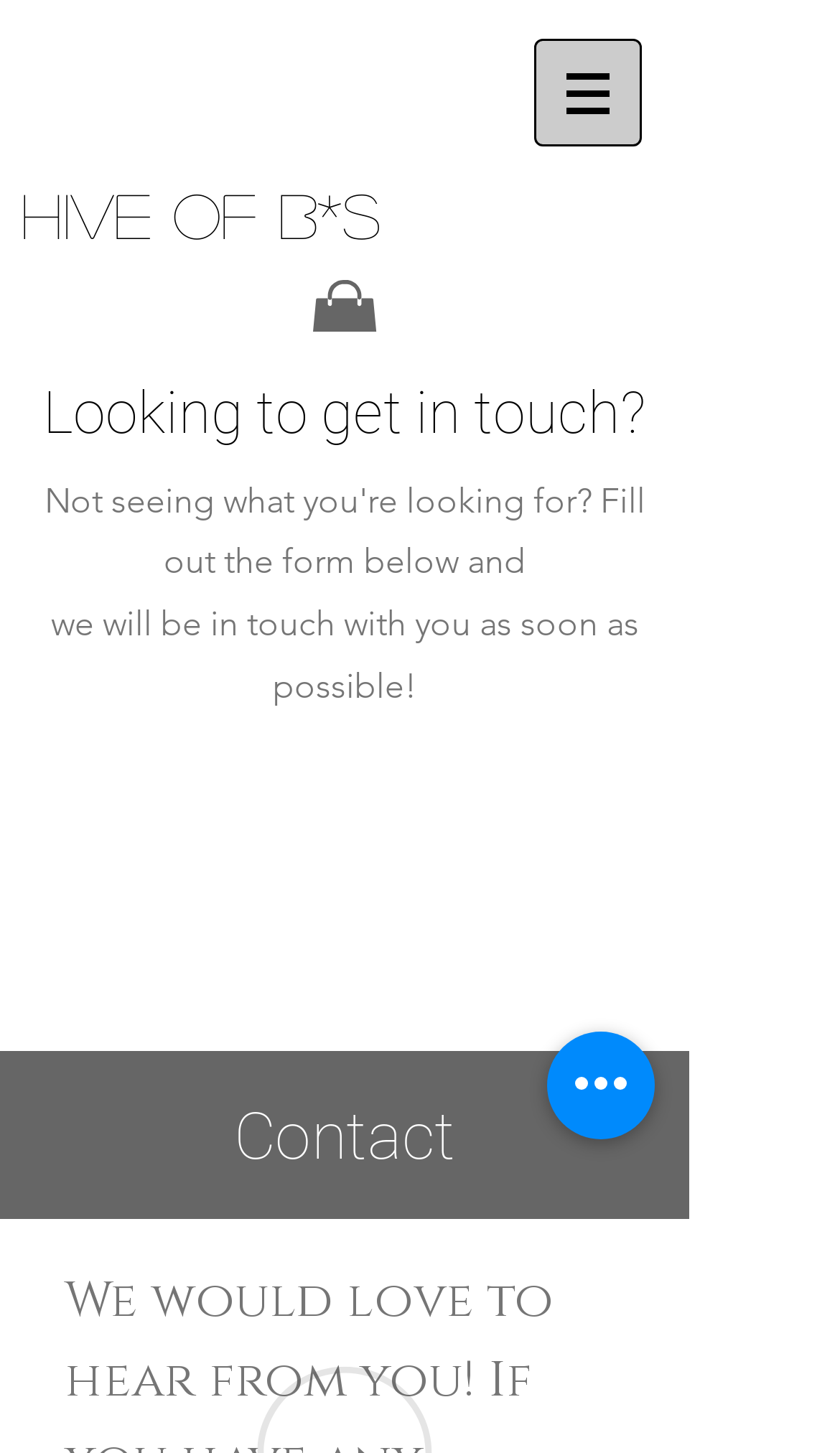Provide a brief response using a word or short phrase to this question:
What is the main topic of this webpage?

Contact